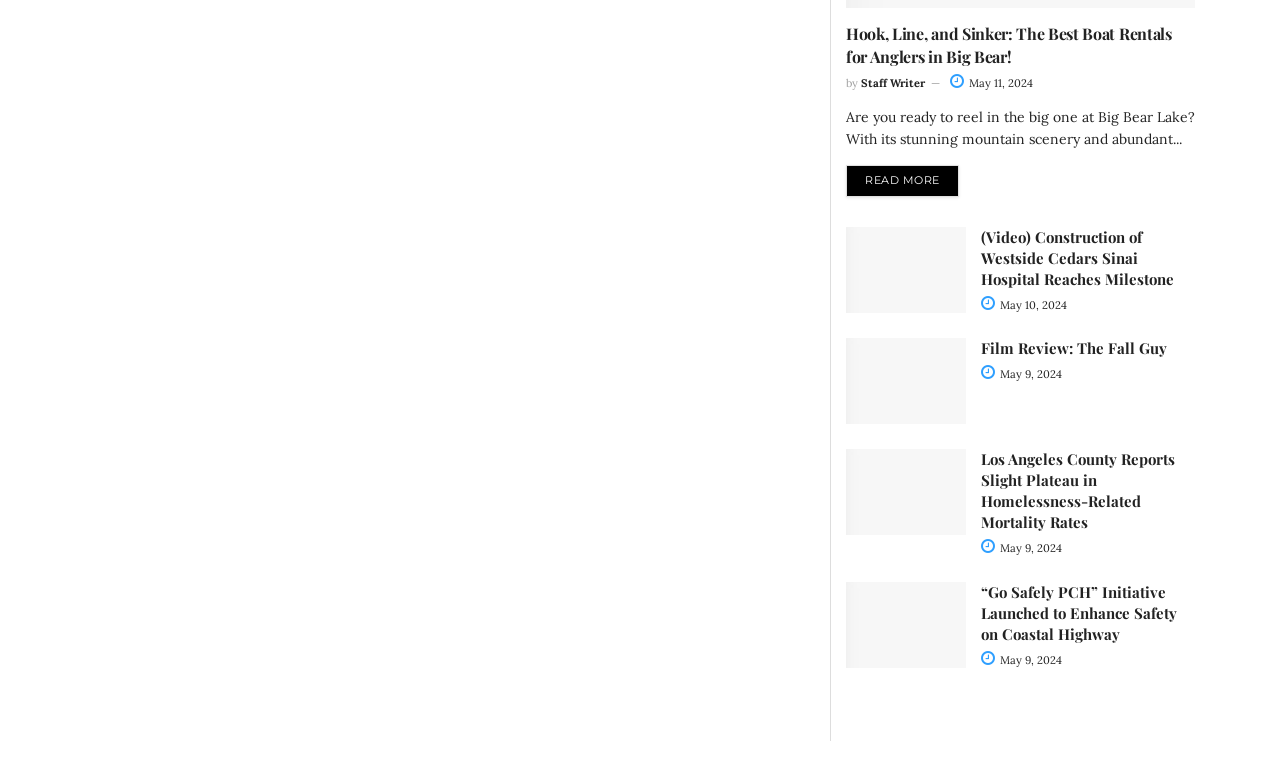Pinpoint the bounding box coordinates of the clickable area needed to execute the instruction: "Get information about “Go Safely PCH” Initiative Launched to Enhance Safety on Coastal Highway". The coordinates should be specified as four float numbers between 0 and 1, i.e., [left, top, right, bottom].

[0.661, 0.755, 0.755, 0.91]